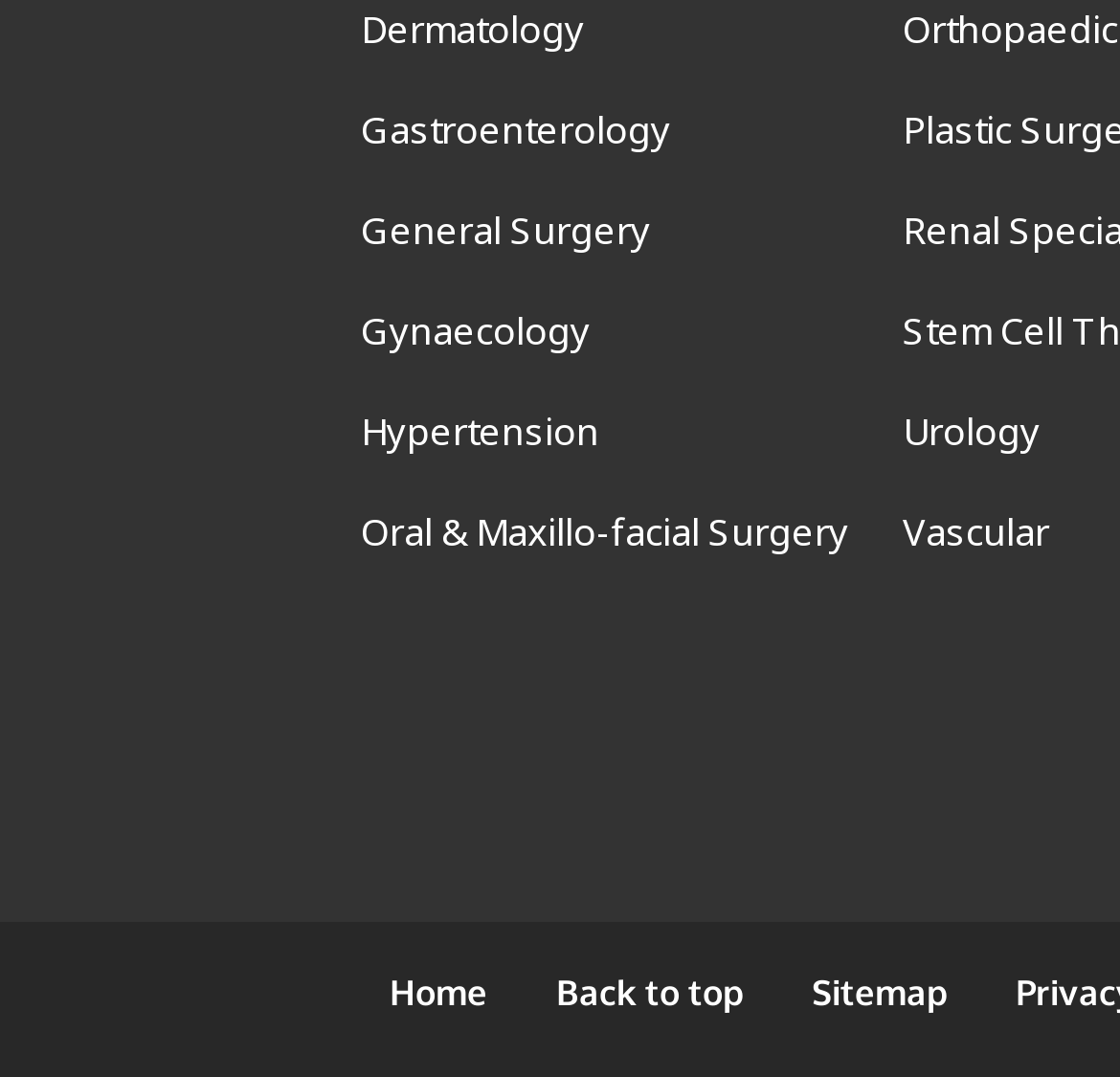What is the second medical specialty listed?
Based on the image, respond with a single word or phrase.

Gastroenterology